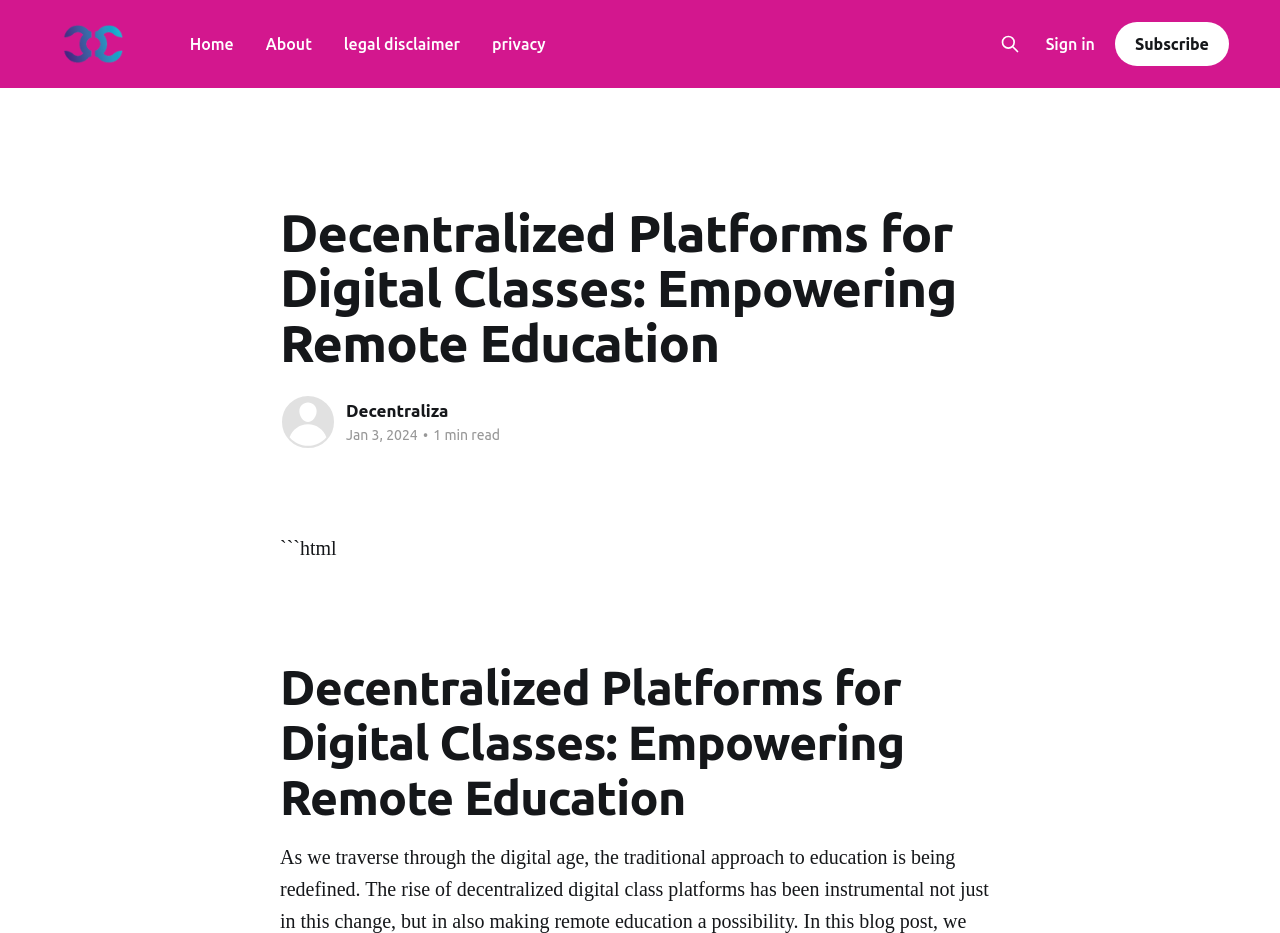Locate the bounding box coordinates of the clickable area needed to fulfill the instruction: "Sign in to the platform".

[0.817, 0.036, 0.855, 0.058]